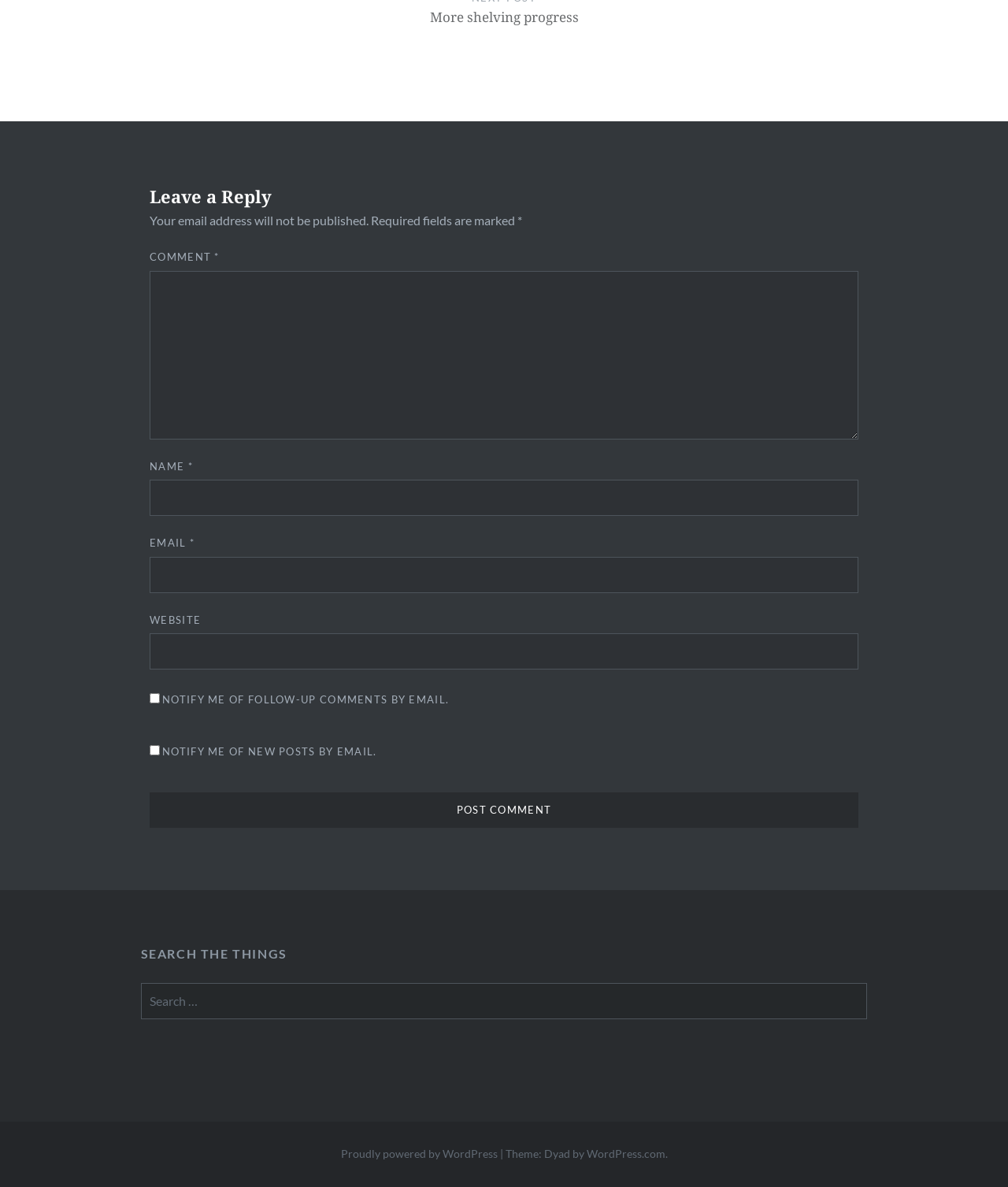Based on the element description WordPress.com, identify the bounding box coordinates for the UI element. The coordinates should be in the format (top-left x, top-left y, bottom-right x, bottom-right y) and within the 0 to 1 range.

[0.582, 0.966, 0.66, 0.977]